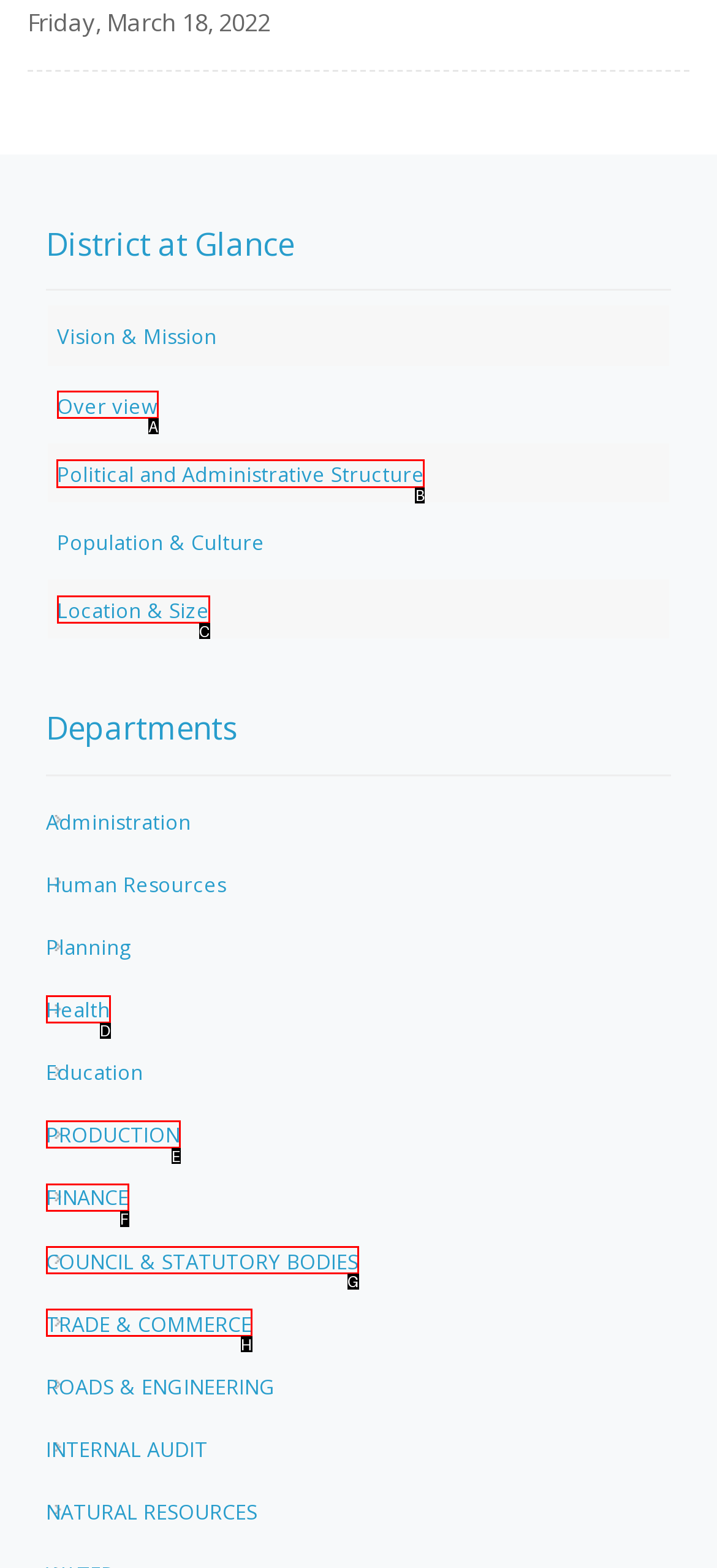Which option should be clicked to complete this task: Learn about Political and Administrative Structure
Reply with the letter of the correct choice from the given choices.

B